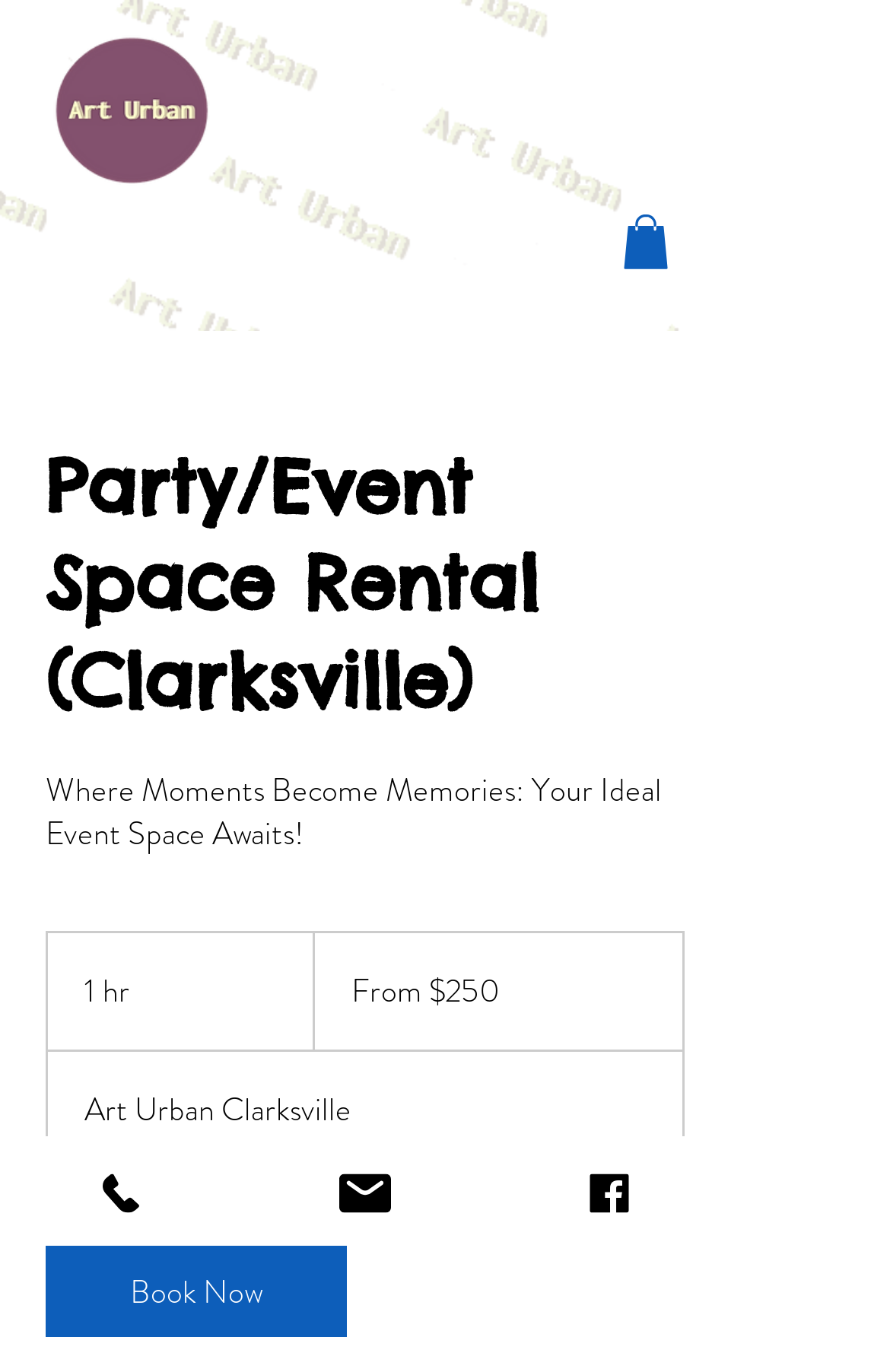Respond to the question with just a single word or phrase: 
What is the starting price of the event space rental?

250 US dollars